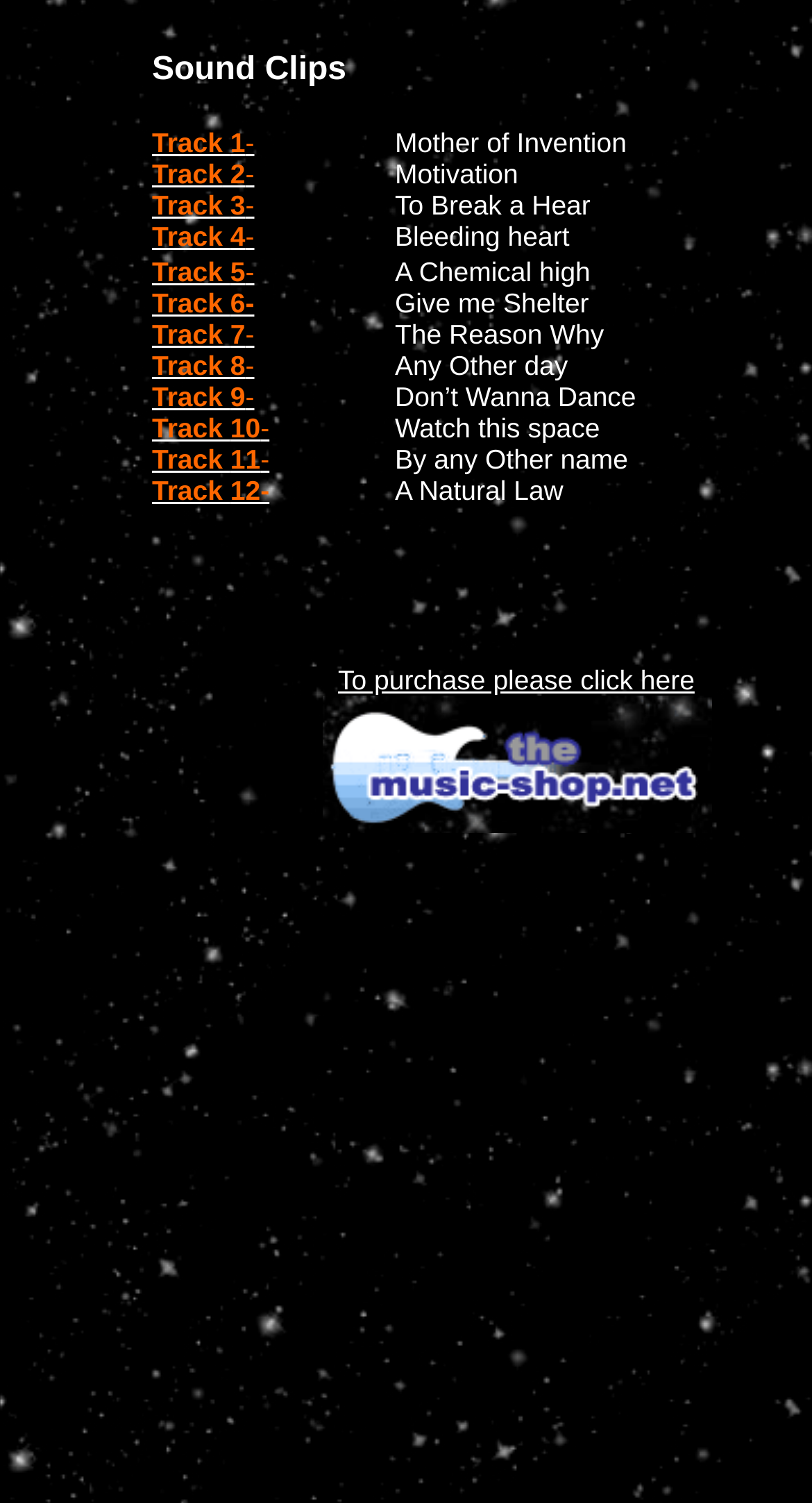Find the bounding box of the web element that fits this description: "To purchase please click here".

[0.396, 0.441, 0.876, 0.56]